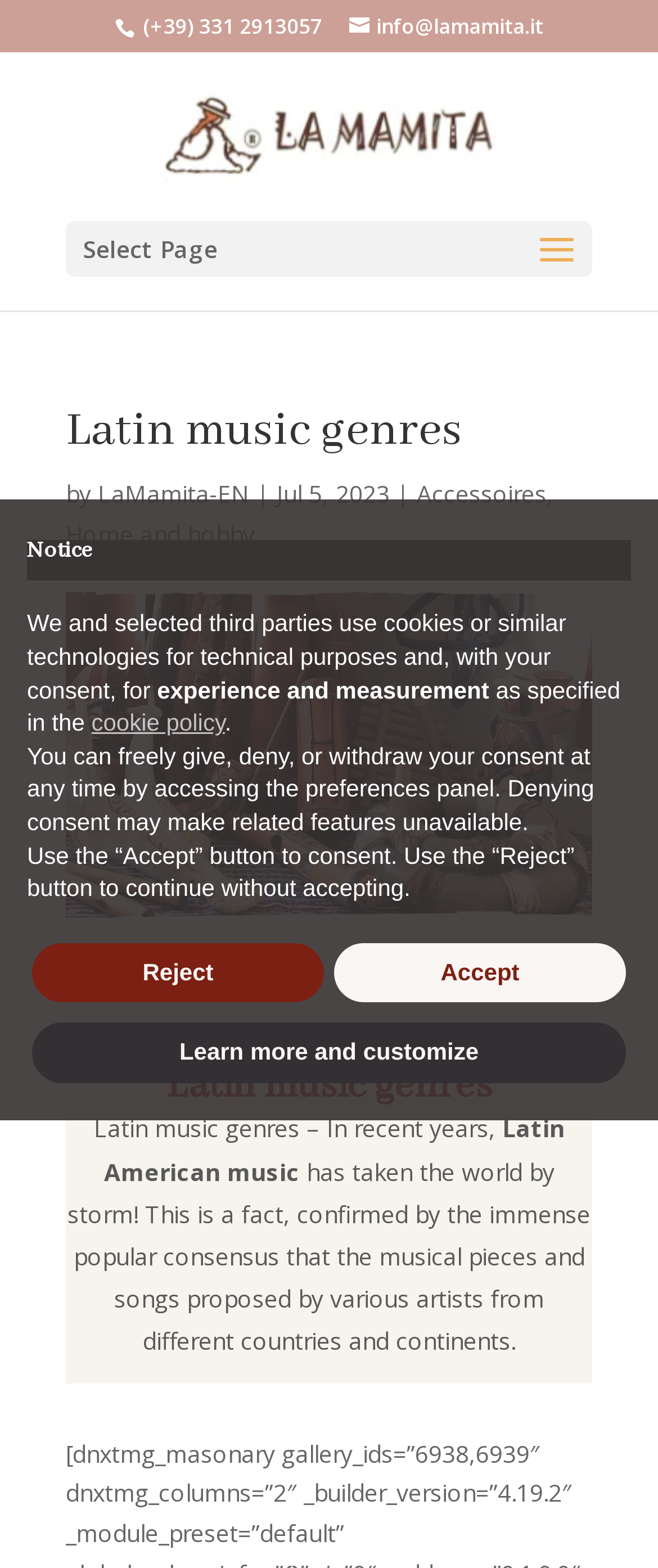Use a single word or phrase to answer the question:
What is the phone number on the webpage?

+39 331 2913057